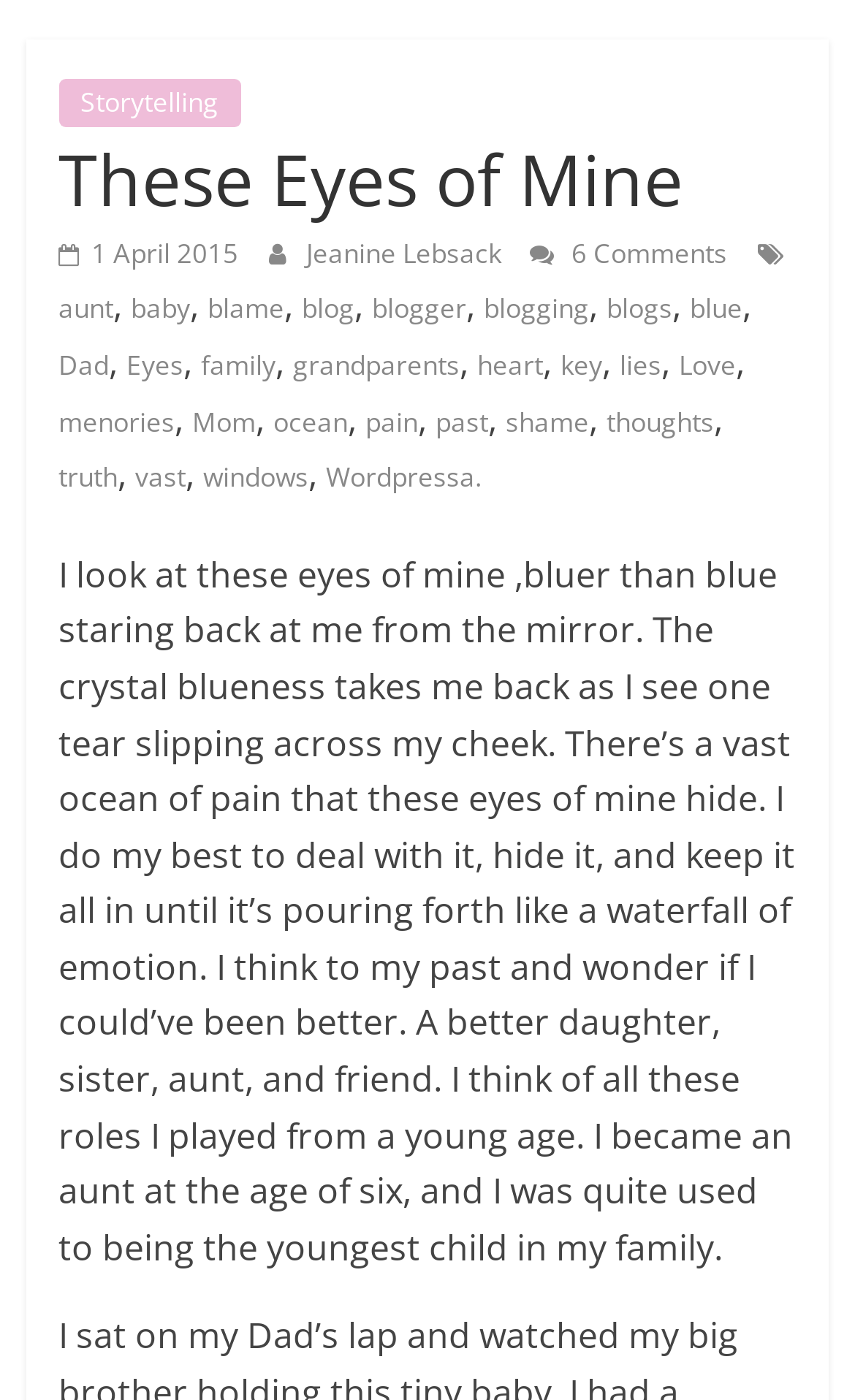For the following element description, predict the bounding box coordinates in the format (top-left x, top-left y, bottom-right x, bottom-right y). All values should be floating point numbers between 0 and 1. Description: Dad

[0.068, 0.247, 0.127, 0.274]